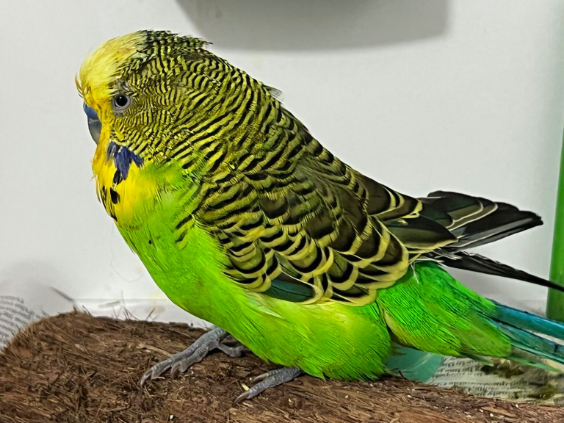Give a concise answer using only one word or phrase for this question:
What is unique about the bird's beak?

Slightly curved